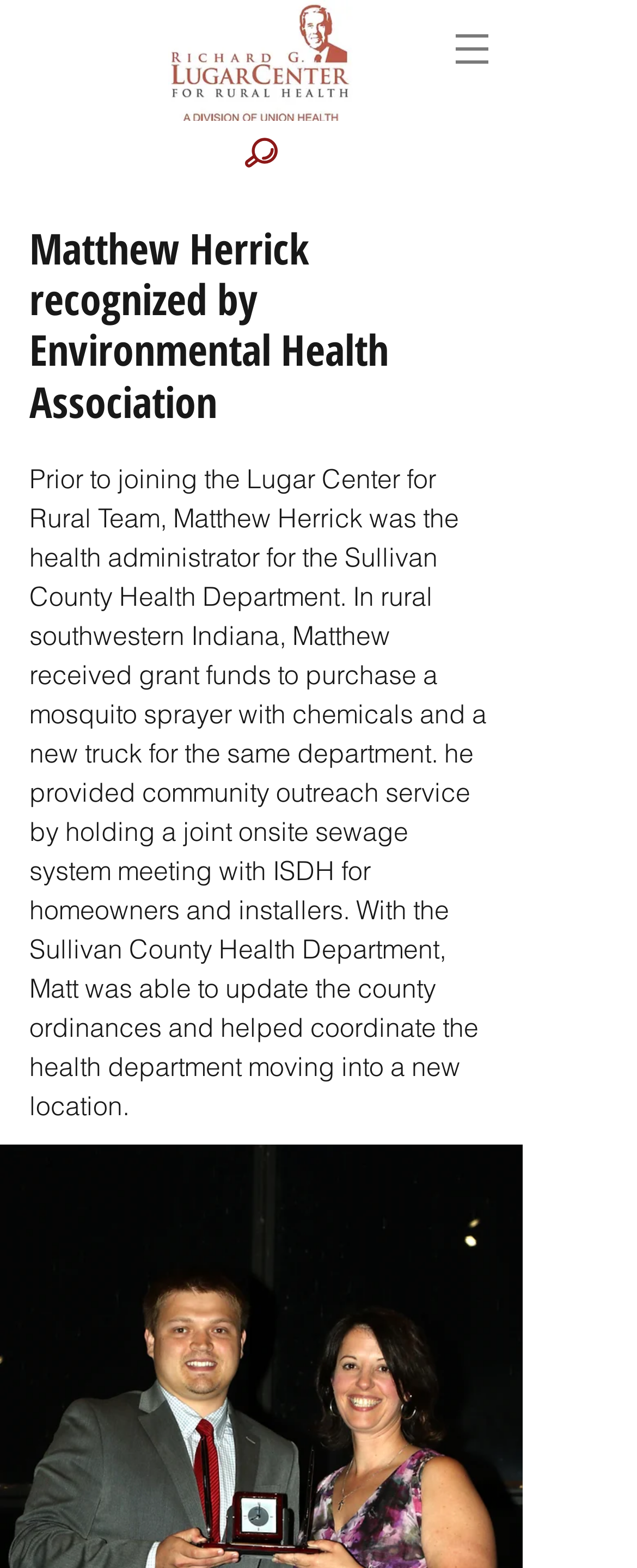Identify and provide the main heading of the webpage.

Matthew Herrick recognized by Environmental Health Association